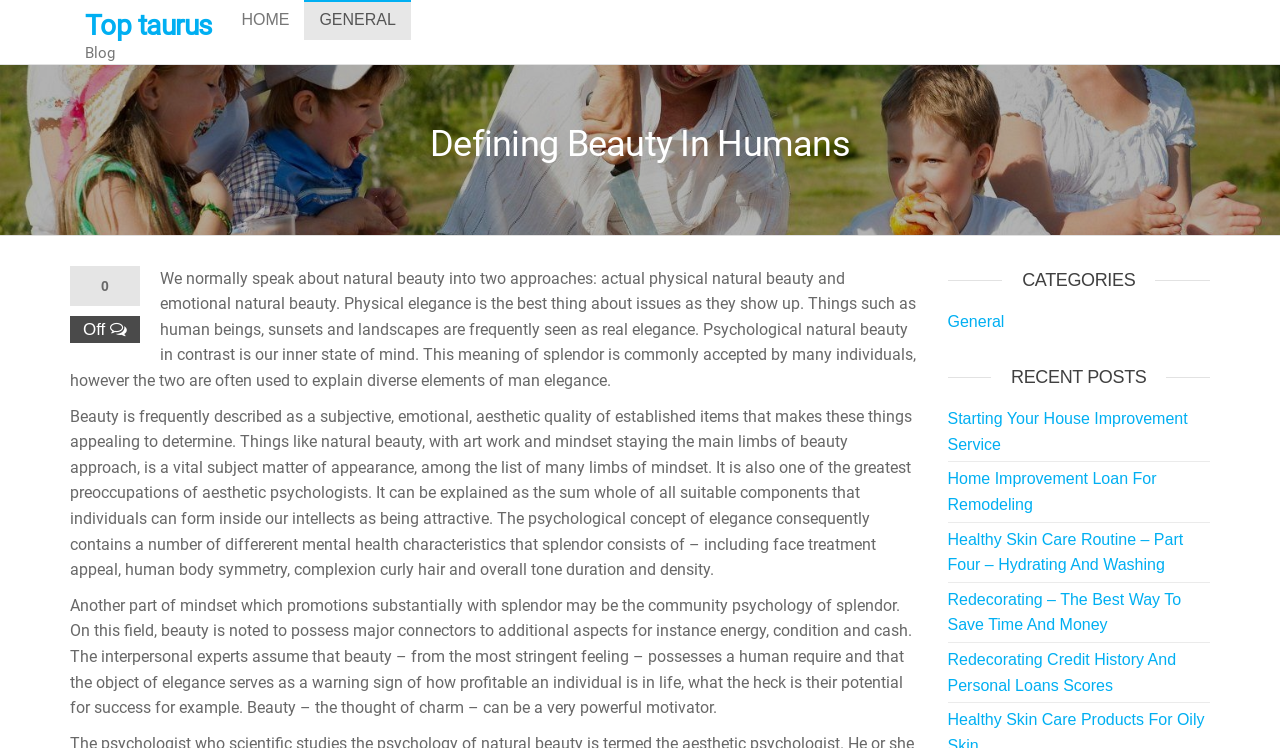What is the topic of the recent post 'Healthy Skin Care Routine – Part Four – Hydrating And Washing'?
Look at the image and answer with only one word or phrase.

Skin care